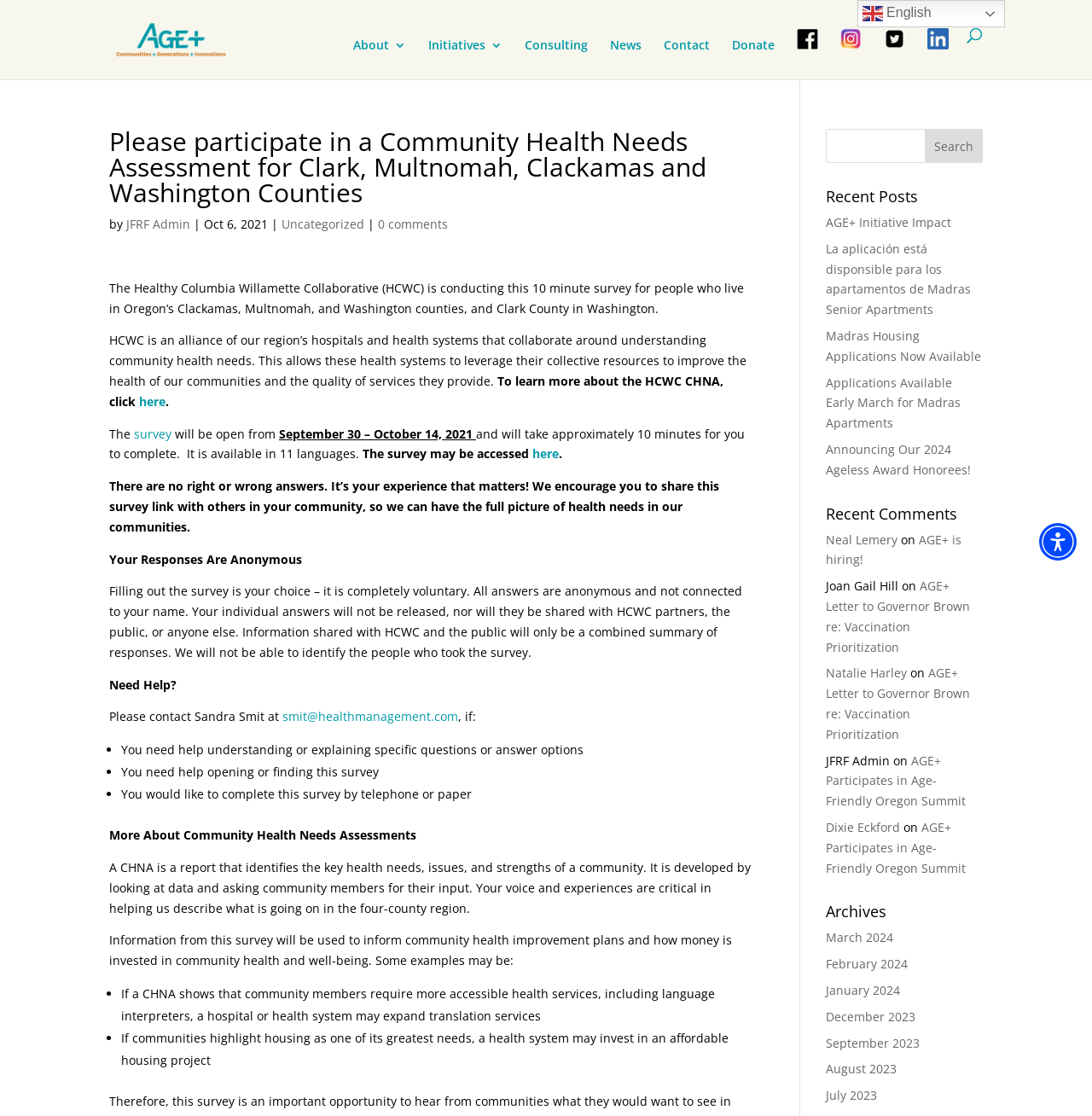Offer a comprehensive description of the webpage’s content and structure.

This webpage is about the Healthy Columbia Willamette Collaborative (HCWC) conducting a 10-minute survey for people living in Oregon's Clackamas, Multnomah, and Washington counties, and Clark County in Washington. The survey aims to understand community health needs and will be open from September 30 to October 14, 2021.

At the top of the page, there is a navigation menu with links to "About", "Initiatives", "Consulting", "News", "Contact", "Donate", and "Facebook". Below the navigation menu, there is a search bar and a heading that reads "Please participate in a Community Health Needs Assessment for Clark, Multnomah, Clackamas and Washington Counties".

The main content of the page is divided into sections. The first section explains the purpose of the survey and how it will be used to inform community health improvement plans. The second section provides more information about Community Health Needs Assessments (CHNA) and how they are developed. The third section lists examples of how the information from the survey will be used, such as expanding translation services or investing in affordable housing projects.

On the right-hand side of the page, there are two columns. The top column has a search bar and a heading that reads "Recent Posts", followed by a list of links to recent news articles. The bottom column has a heading that reads "Recent Comments", followed by a list of comments from users, including their names and the articles they commented on.

Throughout the page, there are several calls to action, including a link to take the survey and a link to learn more about the HCWC CHNA. There is also a section that provides contact information for Sandra Smit, who can be reached for help with the survey.